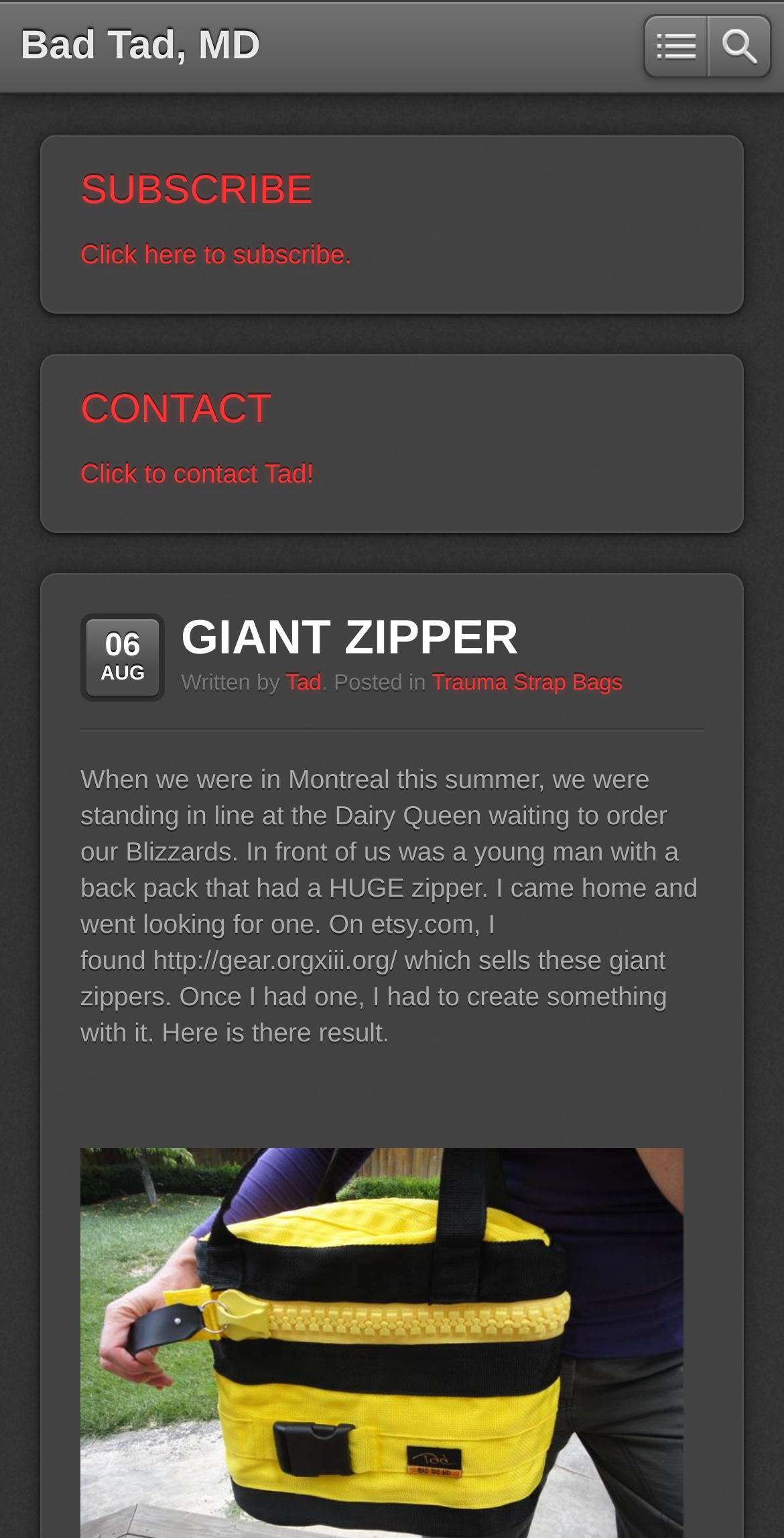Identify and provide the title of the webpage.

Bad Tad, MD